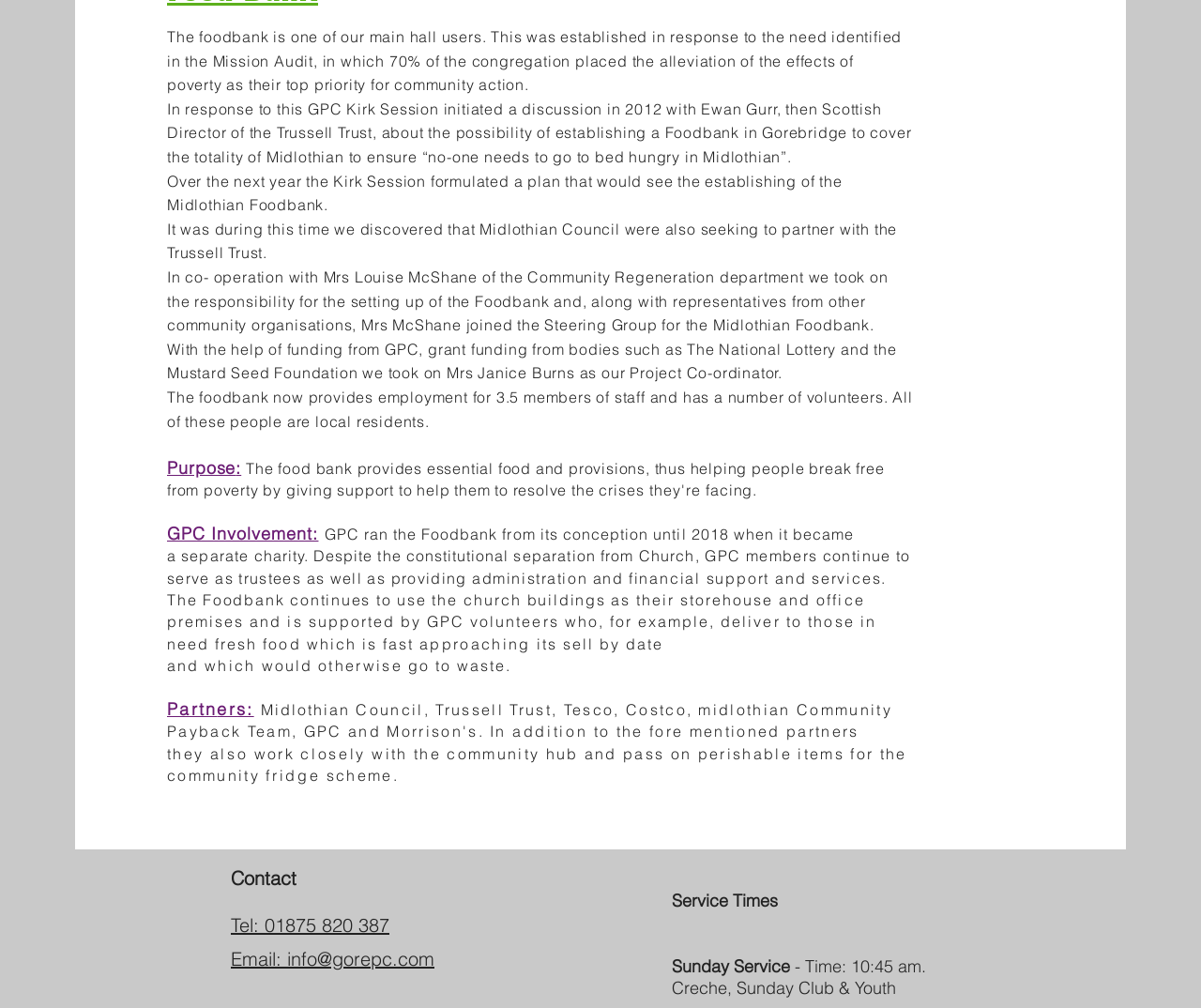Locate the bounding box of the UI element defined by this description: "Email: info@gorepc.com". The coordinates should be given as four float numbers between 0 and 1, formatted as [left, top, right, bottom].

[0.192, 0.939, 0.362, 0.962]